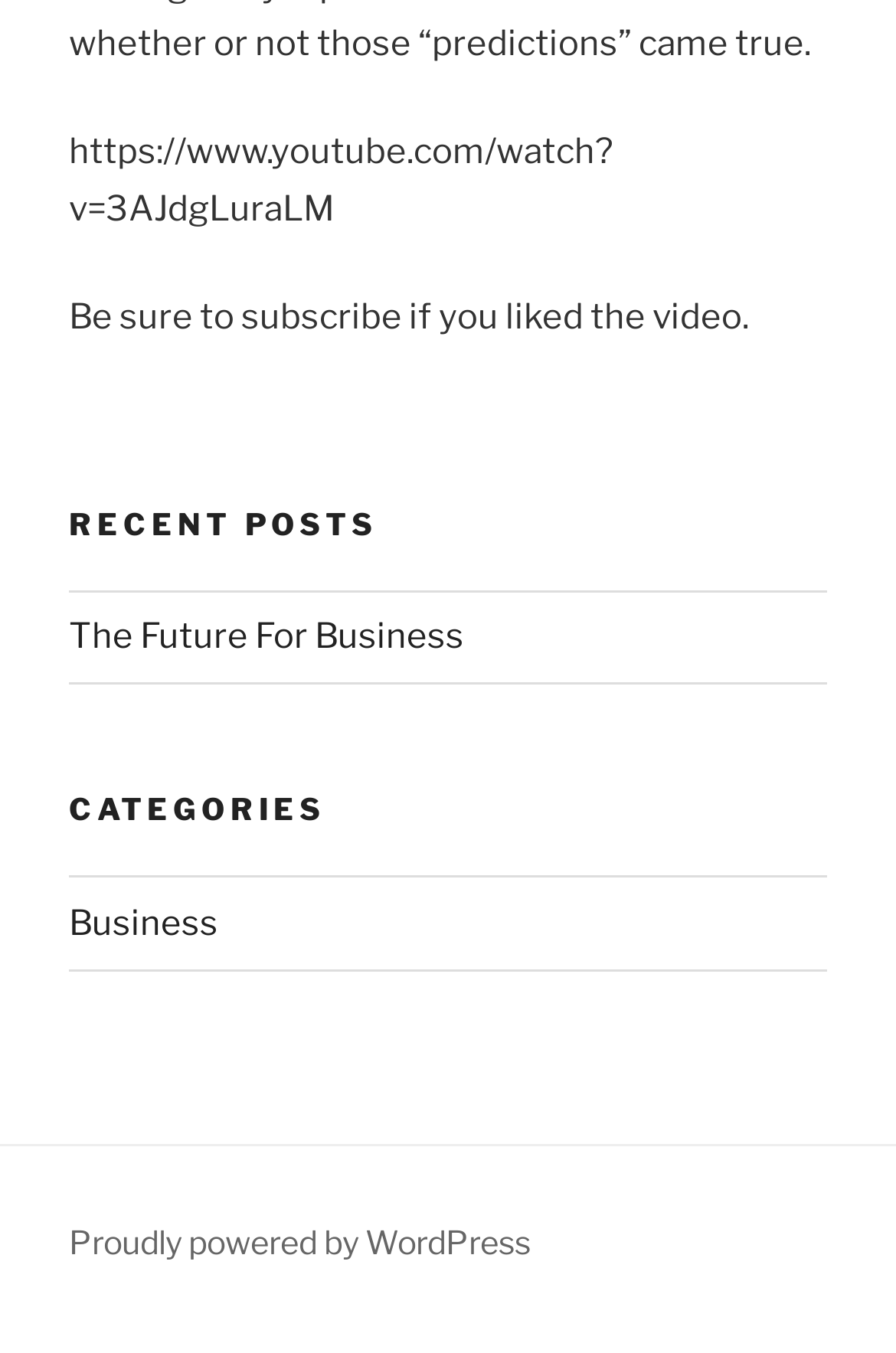Reply to the question with a brief word or phrase: What is the category of the second link in the sidebar?

Business